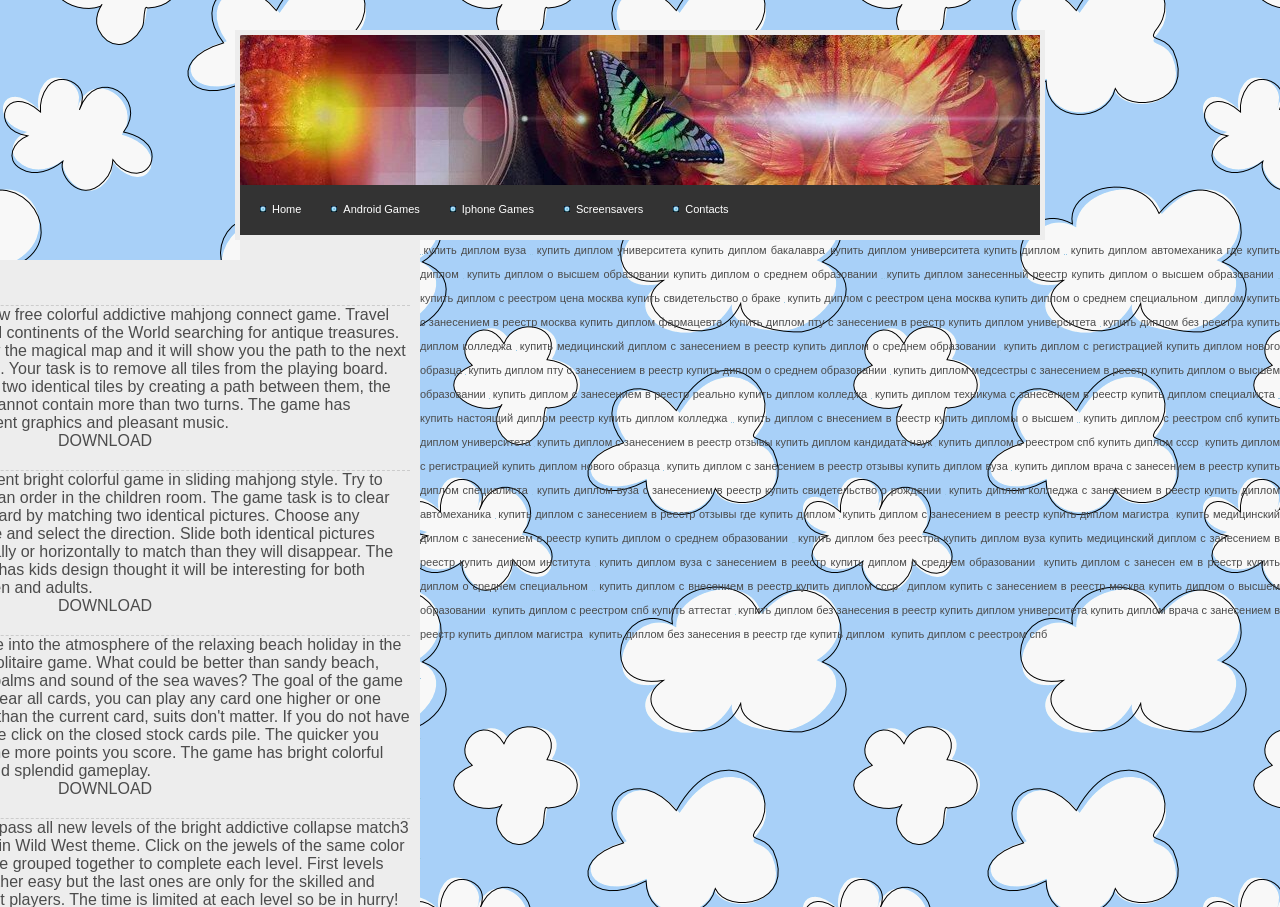Identify the coordinates of the bounding box for the element described below: "Home". Return the coordinates as four float numbers between 0 and 1: [left, top, right, bottom].

[0.203, 0.204, 0.259, 0.252]